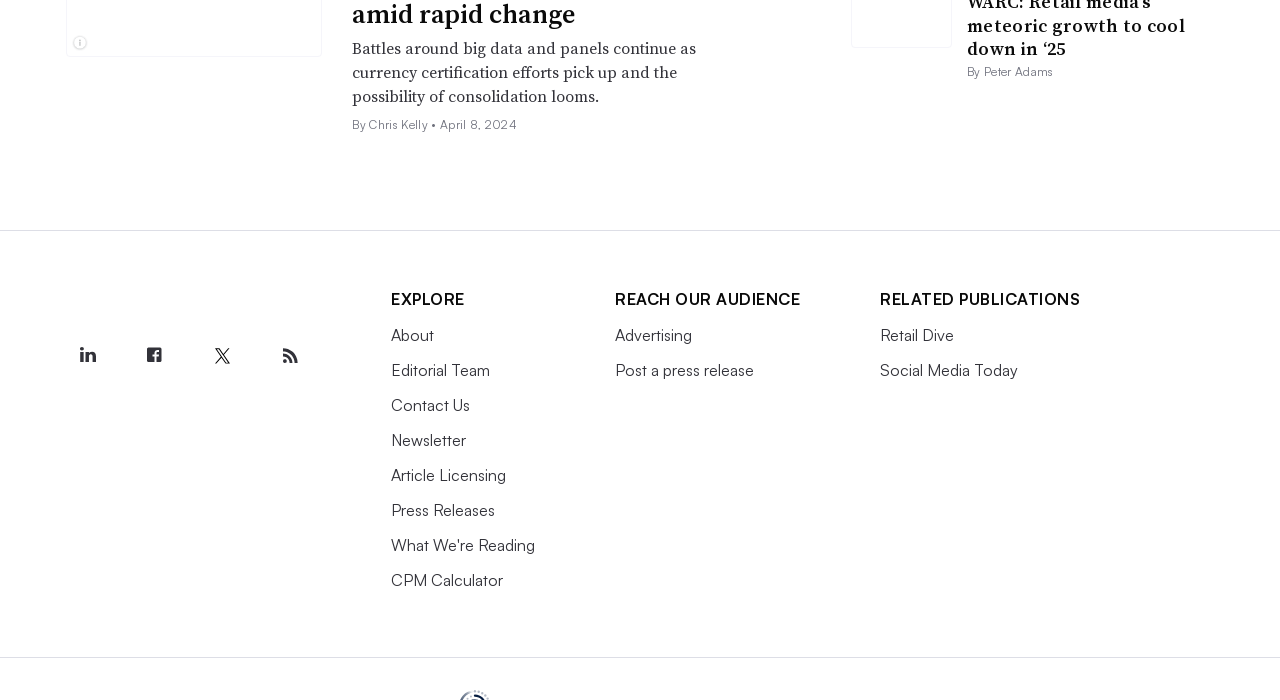What are the related publications?
Use the information from the image to give a detailed answer to the question.

The link elements with the texts 'Retail Dive' and 'Social Media Today' under the heading 'RELATED PUBLICATIONS' suggest that these are related publications to Industry Dive.